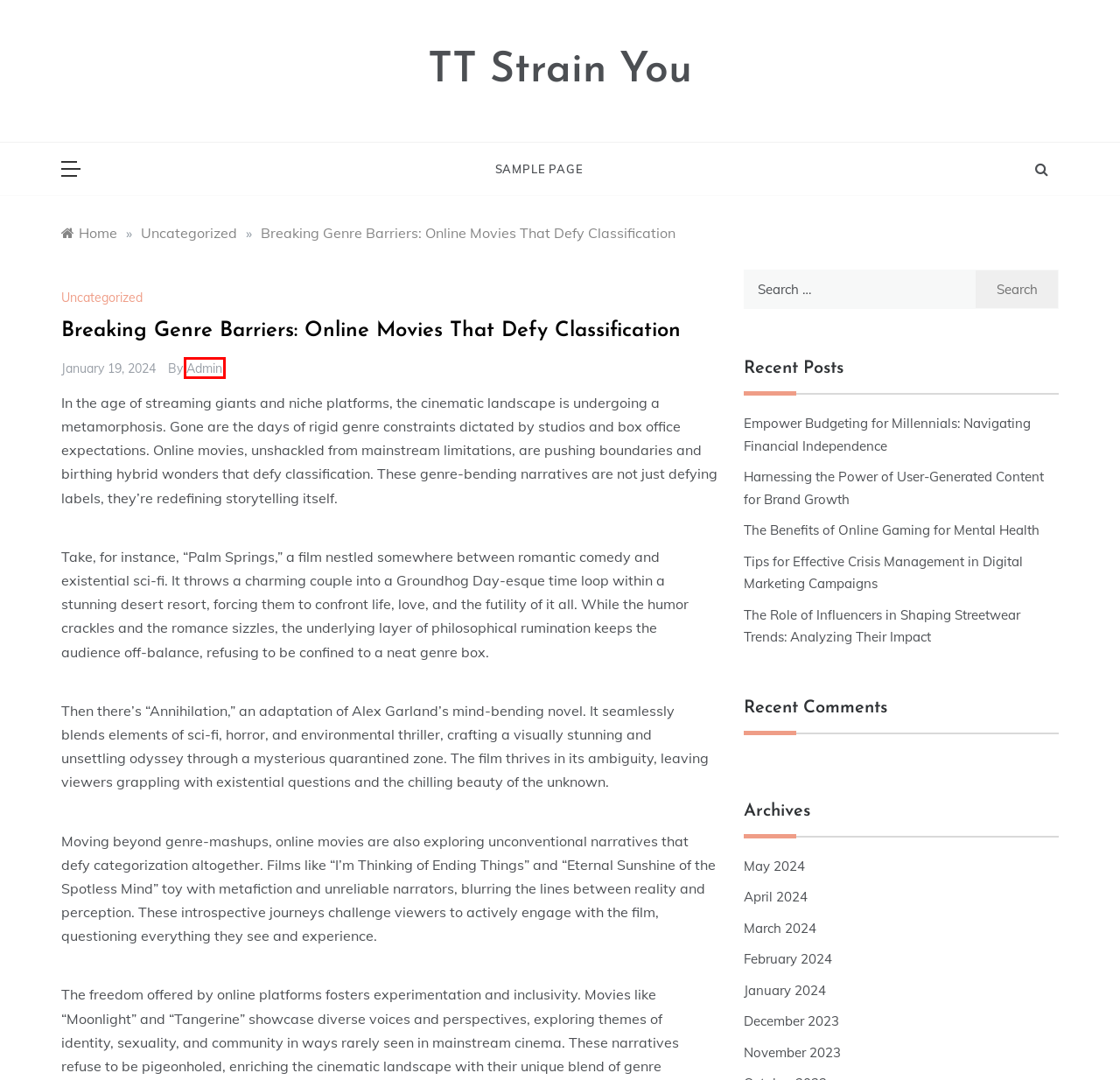Look at the given screenshot of a webpage with a red rectangle bounding box around a UI element. Pick the description that best matches the new webpage after clicking the element highlighted. The descriptions are:
A. November 2023 – TT Strain You
B. admin – TT Strain You
C. December 2023 – TT Strain You
D. January 2024 – TT Strain You
E. TT Strain You
F. March 2024 – TT Strain You
G. Uncategorized – TT Strain You
H. April 2024 – TT Strain You

B